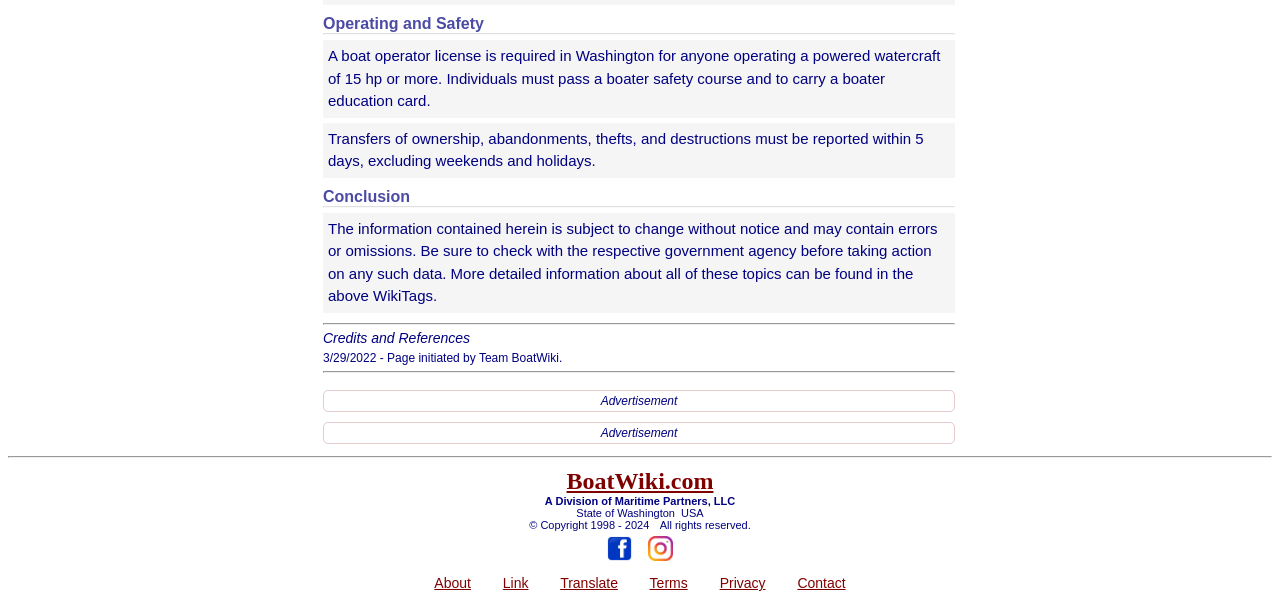Find the bounding box coordinates of the element I should click to carry out the following instruction: "Click on the 'Security Vulnerability Program' link".

None